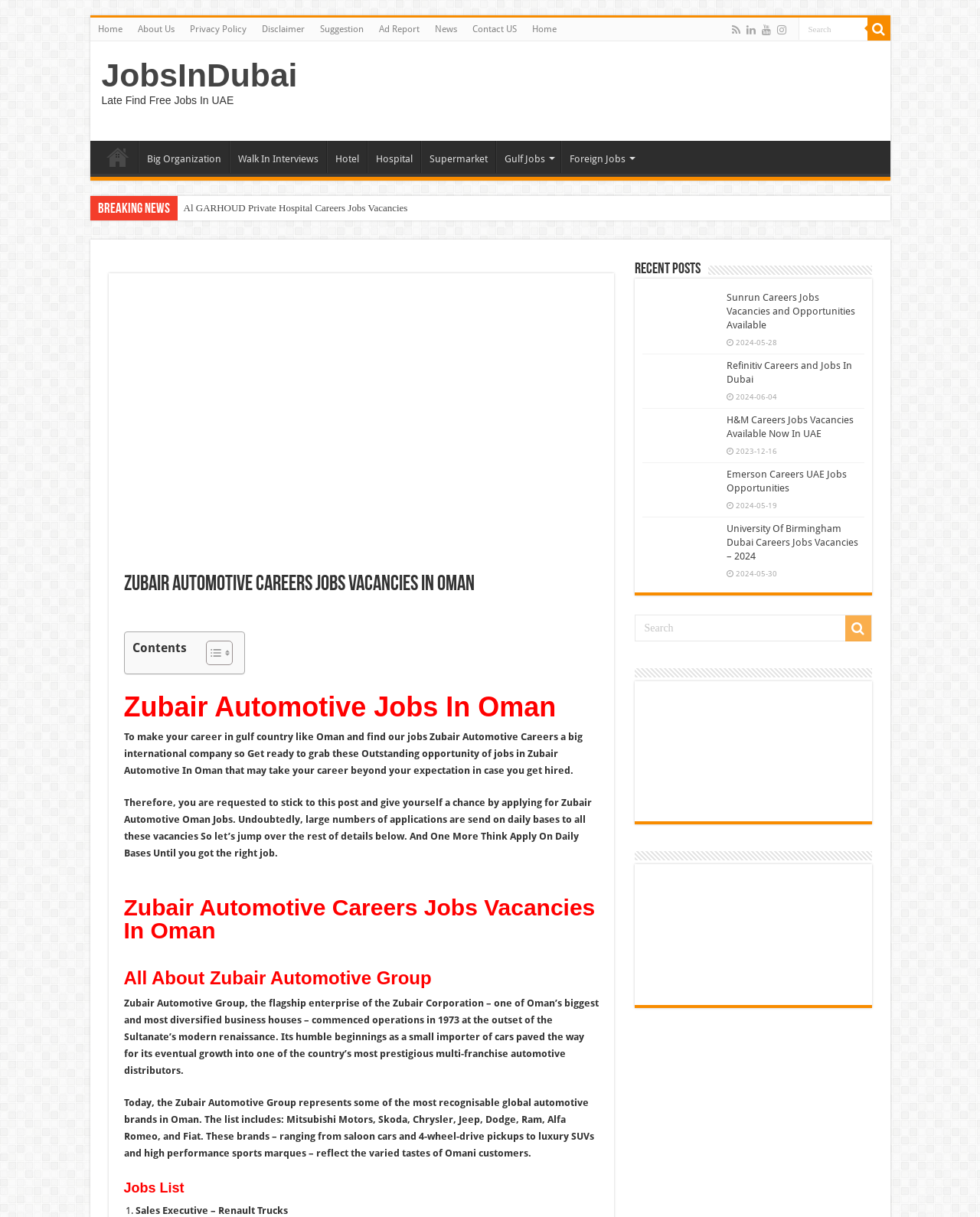Answer the question with a single word or phrase: 
What is the name of the hospital with job vacancies?

Al GARHOUD Private Hospital